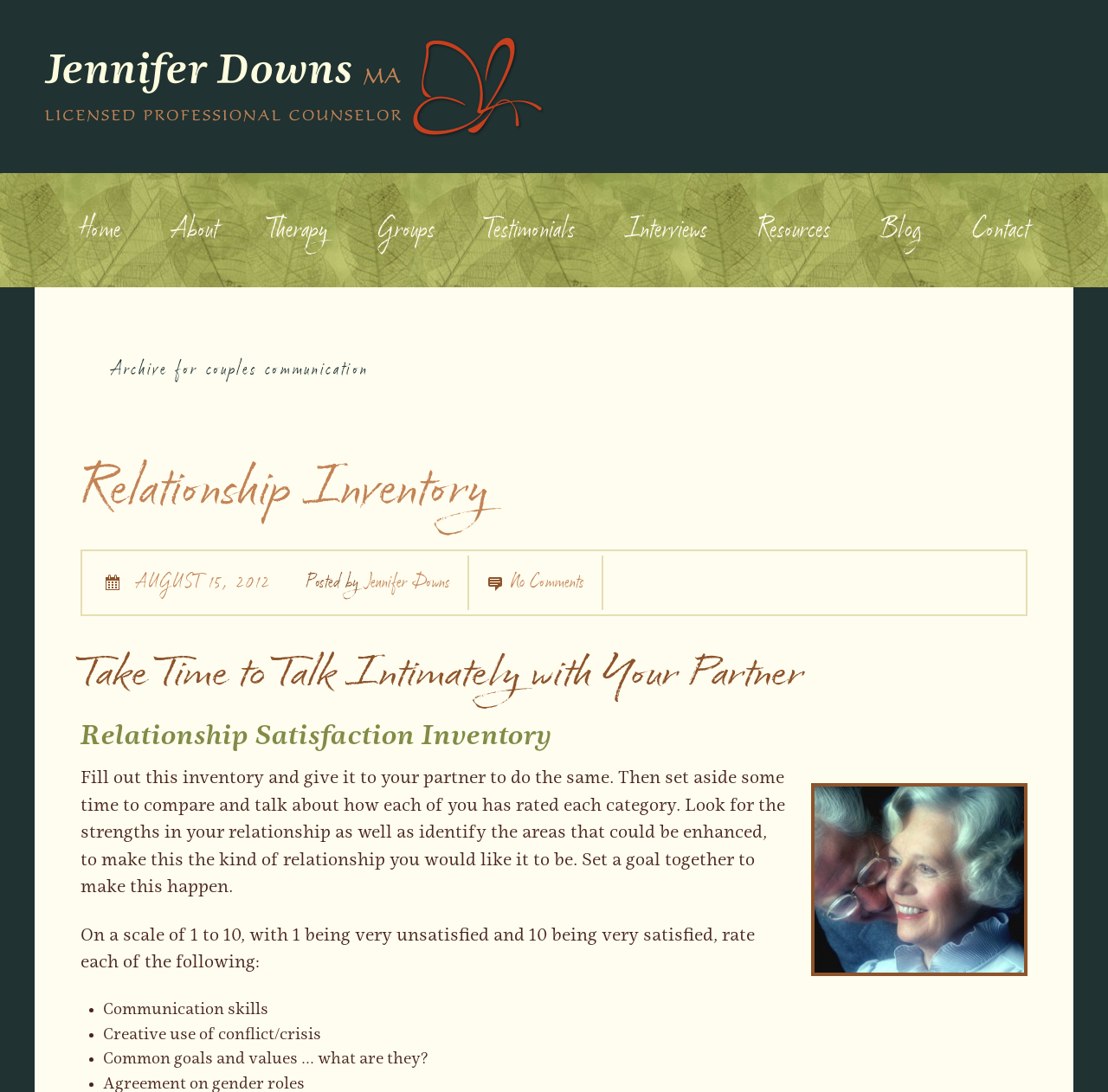Utilize the information from the image to answer the question in detail:
What is the name of the counseling practice?

The name of the counseling practice can be found in the top-left corner of the webpage, where it says 'Jennifer Downs Counseling' in a link format.